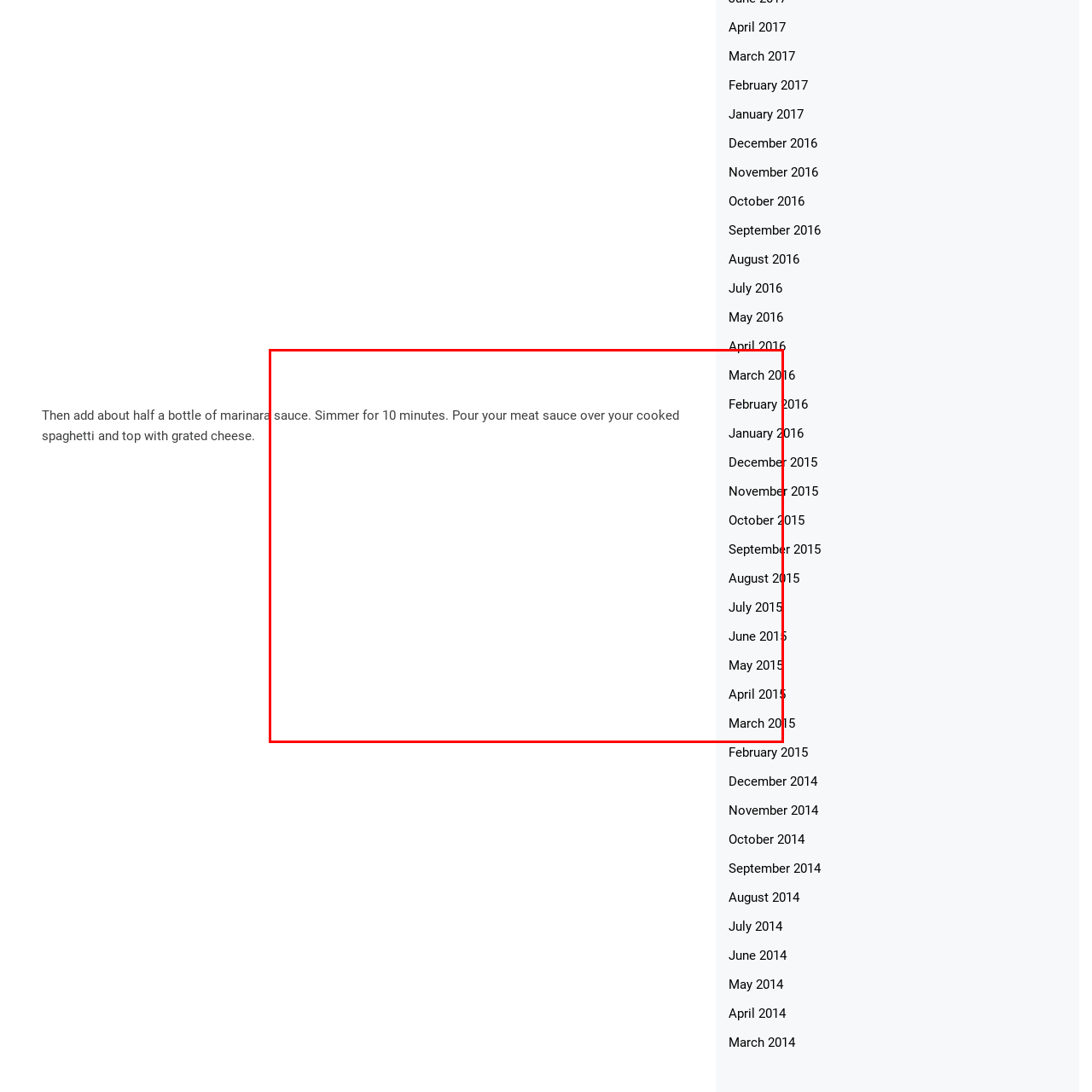Look at the image within the red outlined box, What will be topped with grated cheese? Provide a one-word or brief phrase answer.

Spaghetti